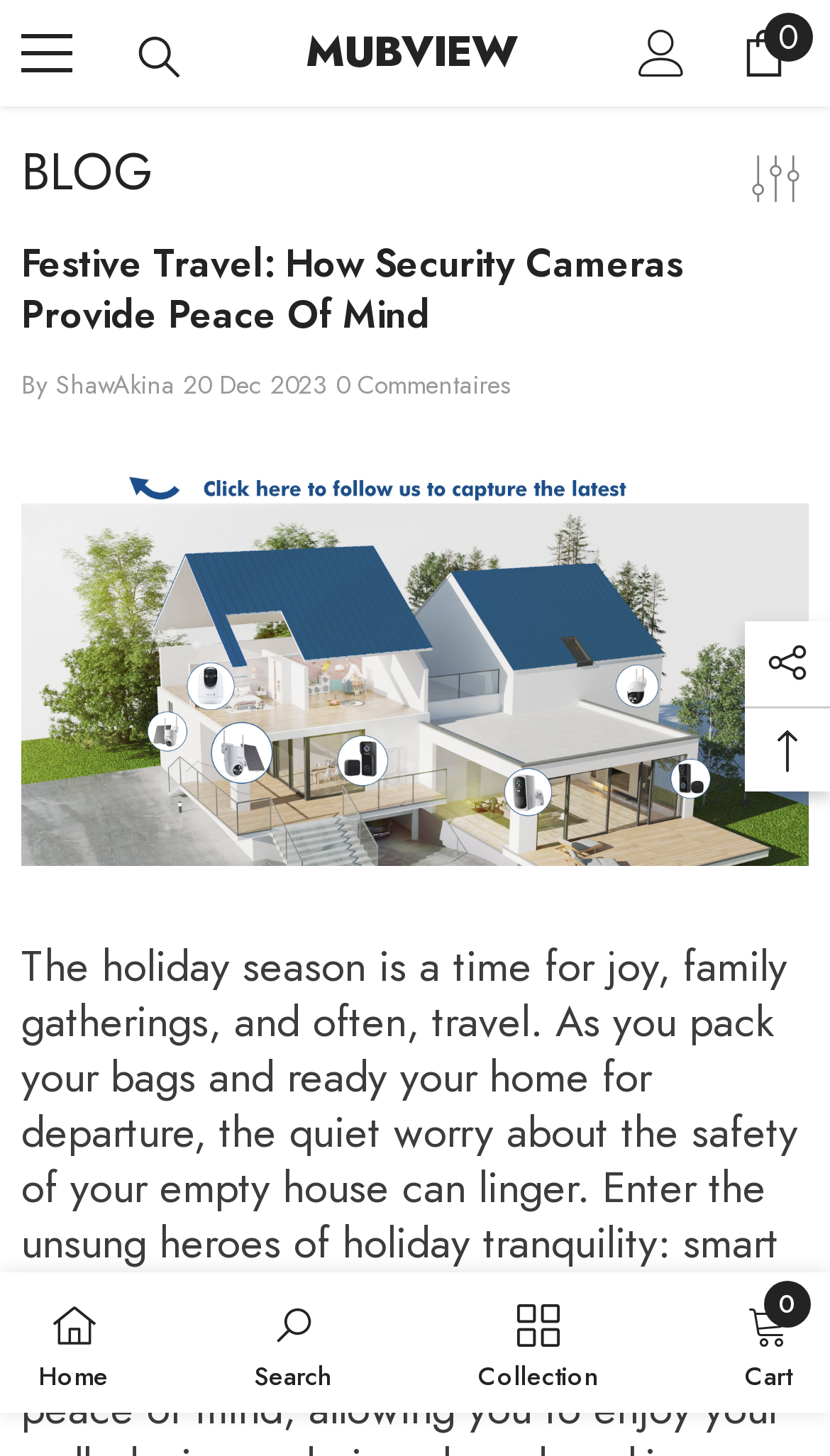Provide a single word or phrase to answer the given question: 
What is the name of the security camera system?

MUBVIEW home security camera system